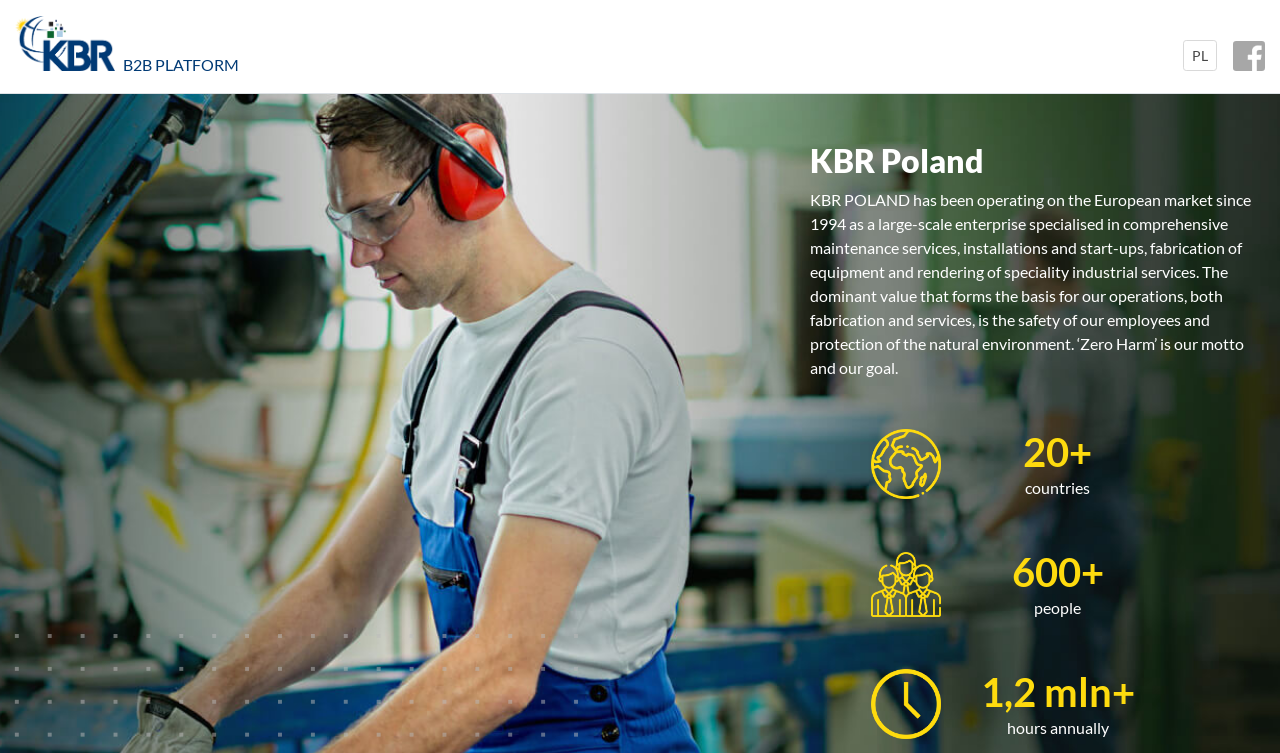Articulate a complete and detailed caption of the webpage elements.

The webpage is about KBR Poland, a professional services company for the industry. At the top left, there is a link to "KBR B2B PLATFORM" accompanied by a small "KBR" logo. On the top right, there are two links, "PL" and an empty link. 

Below the top section, there is a heading "KBR Poland" centered on the page. Underneath the heading, there is a paragraph of text that describes the company's history, services, and values, emphasizing safety and environmental protection.

On the right side of the page, there are three sections with images and text. The first section has an image and the text "20" and "countries". The second section has an image and the text "600" and "people". The third section has an image and the text "1,2 mln+" and "hours annually". These sections appear to be highlighting the company's achievements and statistics.